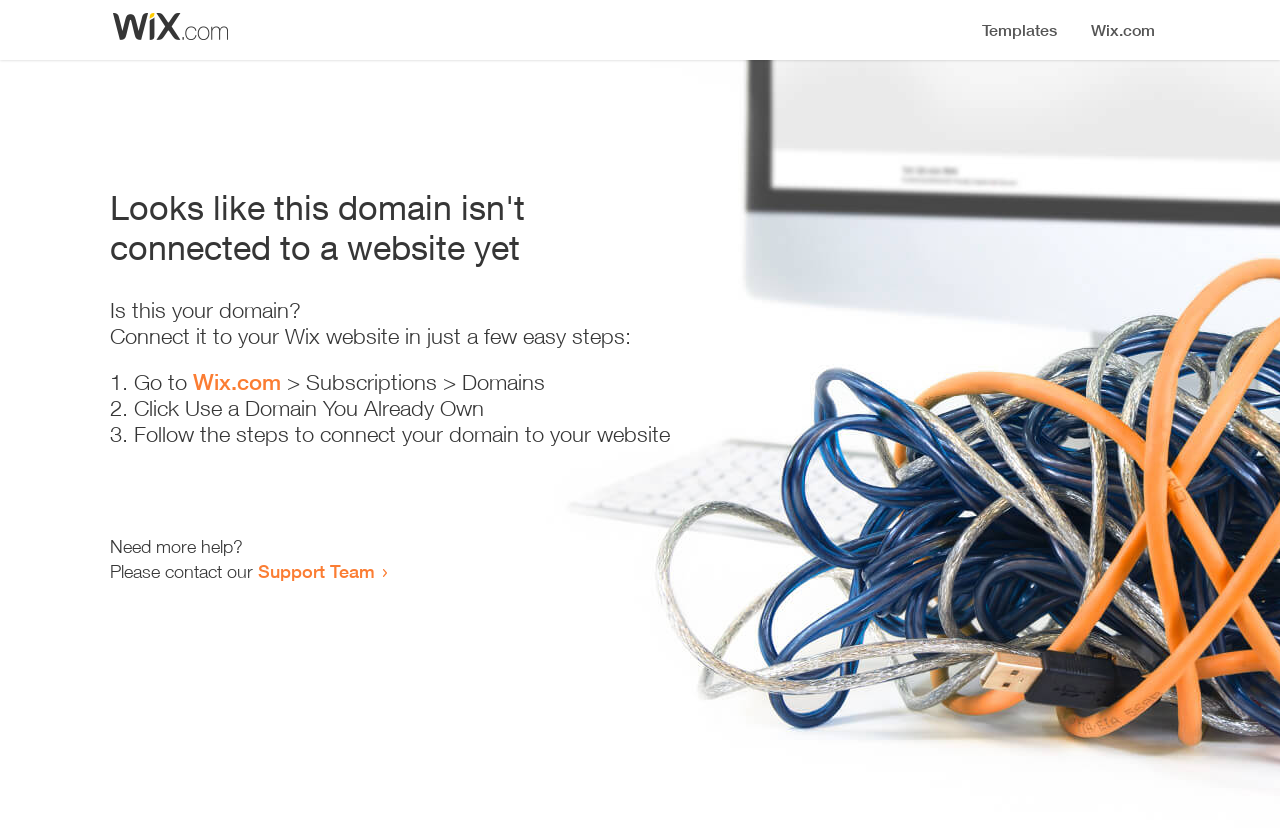Provide your answer in one word or a succinct phrase for the question: 
What is the status of the domain?

Not connected